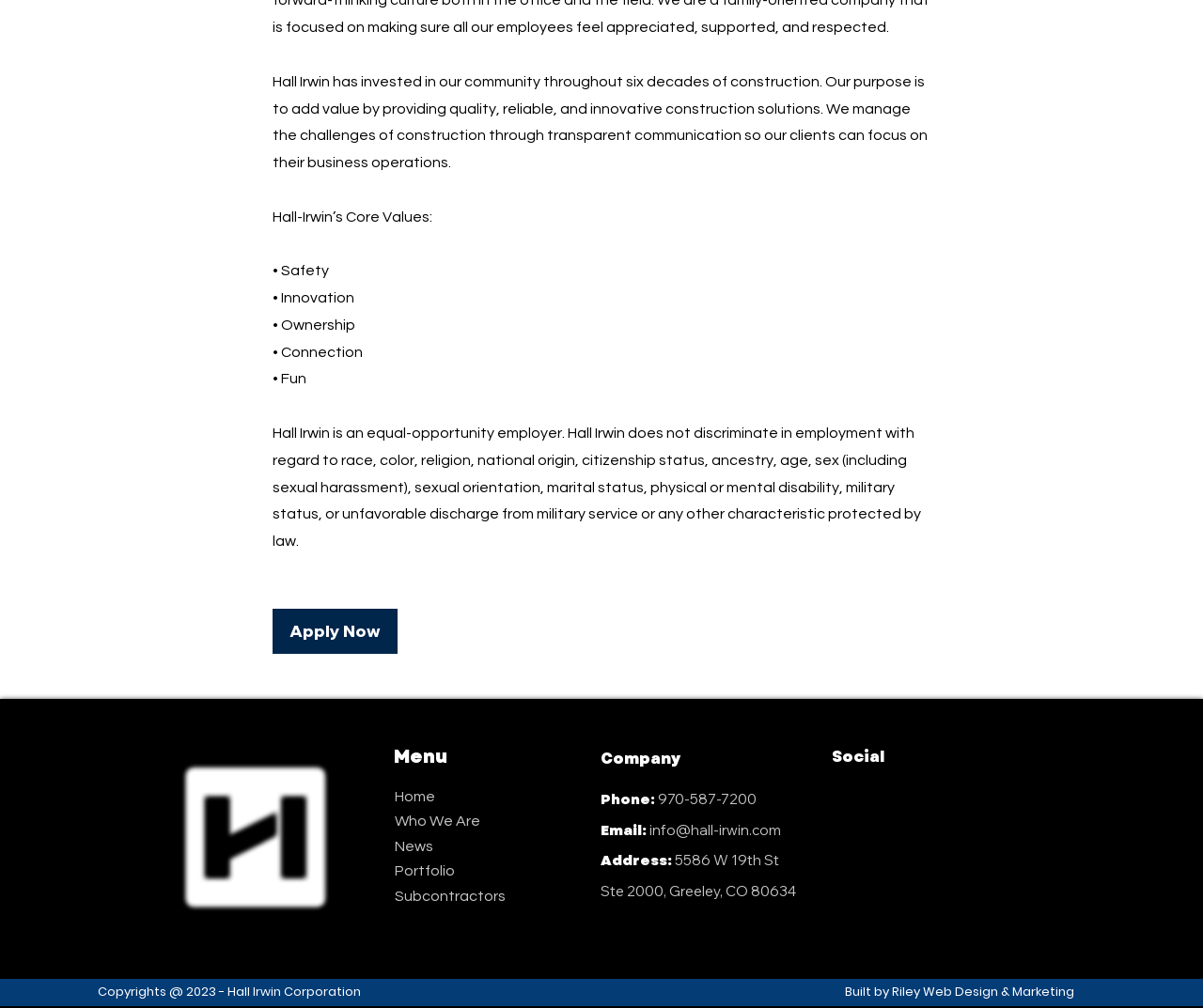Identify the bounding box coordinates for the UI element described as follows: Apply Now. Use the format (top-left x, top-left y, bottom-right x, bottom-right y) and ensure all values are floating point numbers between 0 and 1.

[0.227, 0.604, 0.33, 0.649]